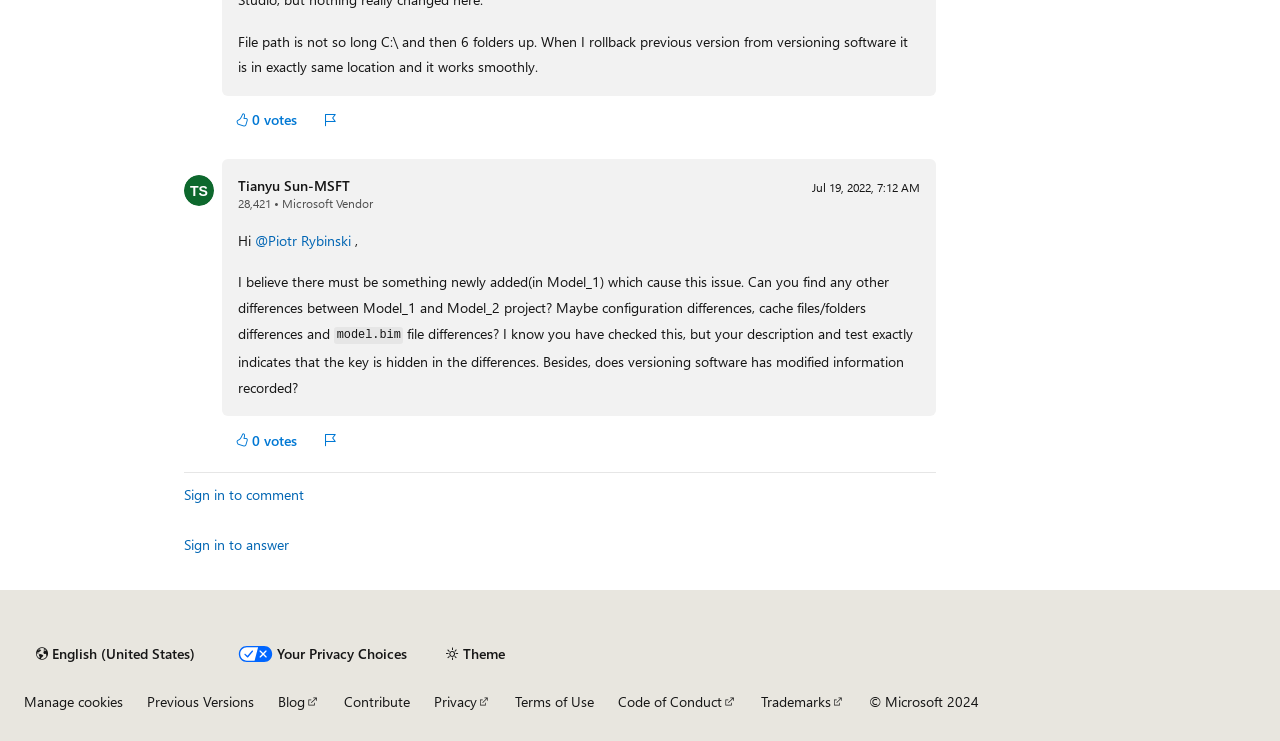Specify the bounding box coordinates of the region I need to click to perform the following instruction: "Click the 'Theme' button". The coordinates must be four float numbers in the range of 0 to 1, i.e., [left, top, right, bottom].

[0.34, 0.861, 0.404, 0.903]